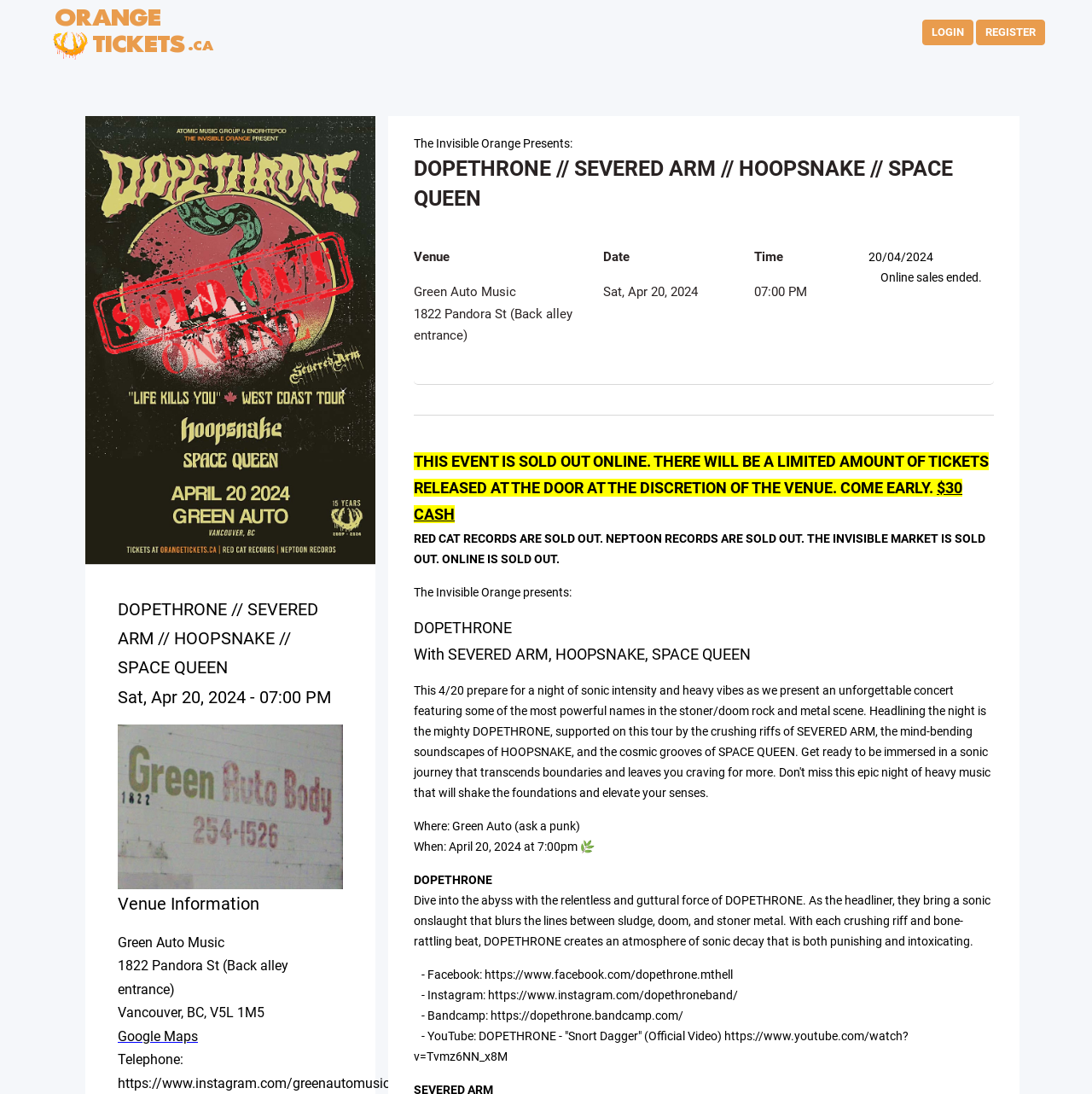What is the venue name?
Provide an in-depth and detailed answer to the question.

I found the venue name by looking at the image element with the text 'Green Auto Music' which is located near the top of the webpage. This image is a logo of the venue, and the text 'Venue Information' is located nearby, which confirms that this is the venue name.